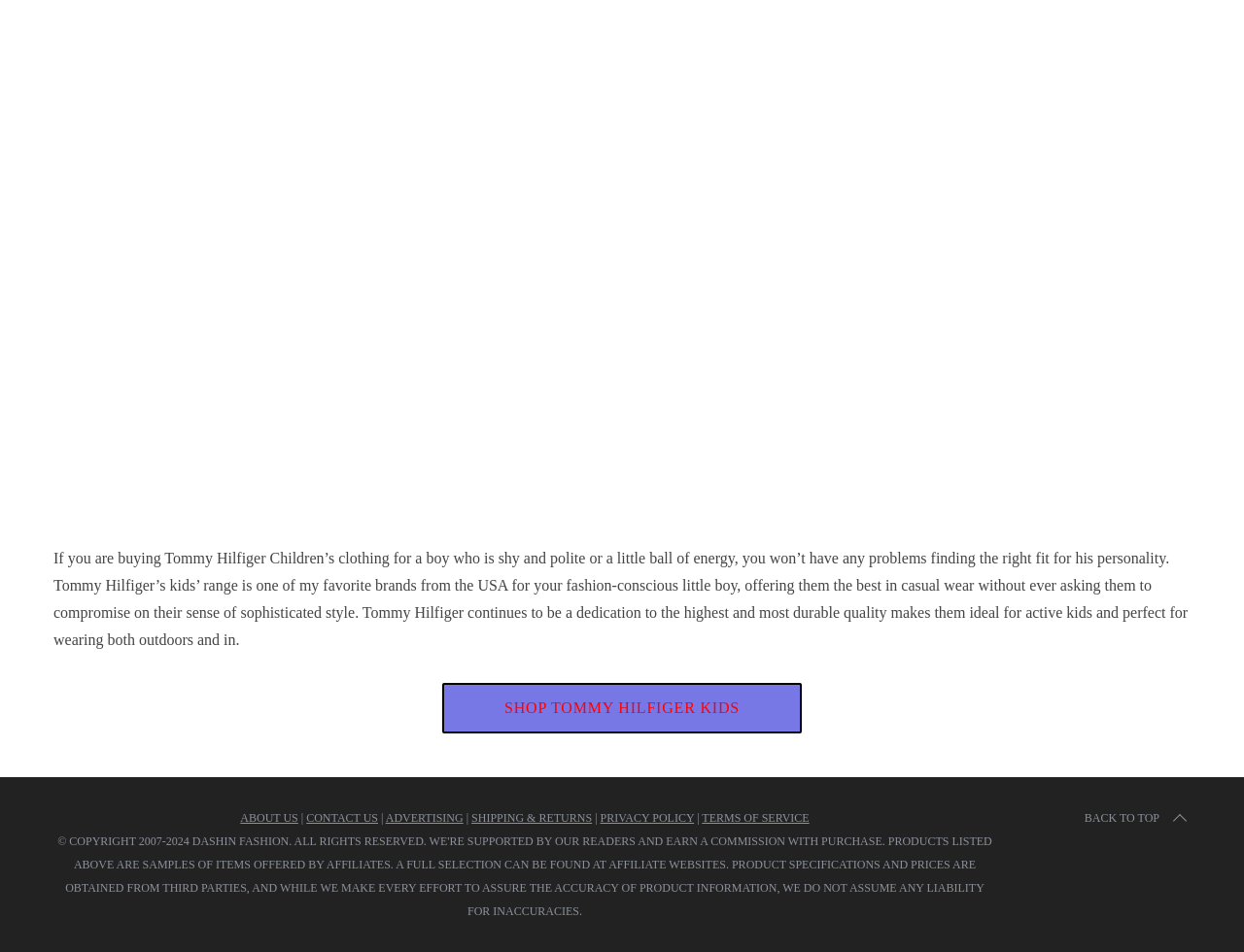Using the webpage screenshot, find the UI element described by ADVERTISING. Provide the bounding box coordinates in the format (top-left x, top-left y, bottom-right x, bottom-right y), ensuring all values are floating point numbers between 0 and 1.

[0.31, 0.852, 0.372, 0.867]